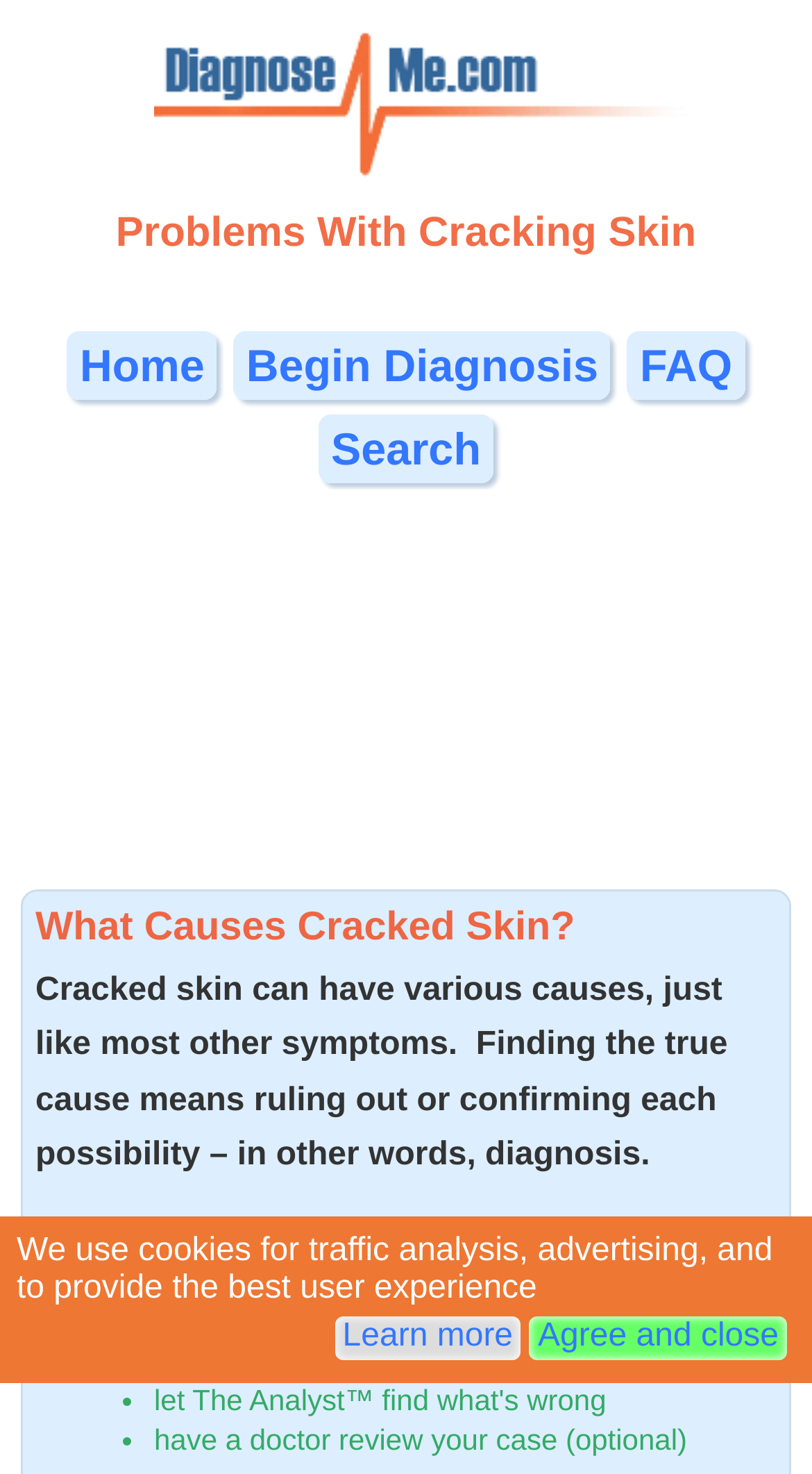Find the bounding box coordinates of the area that needs to be clicked in order to achieve the following instruction: "Diagnose your symptoms now!". The coordinates should be specified as four float numbers between 0 and 1, i.e., [left, top, right, bottom].

[0.194, 0.87, 0.806, 0.894]